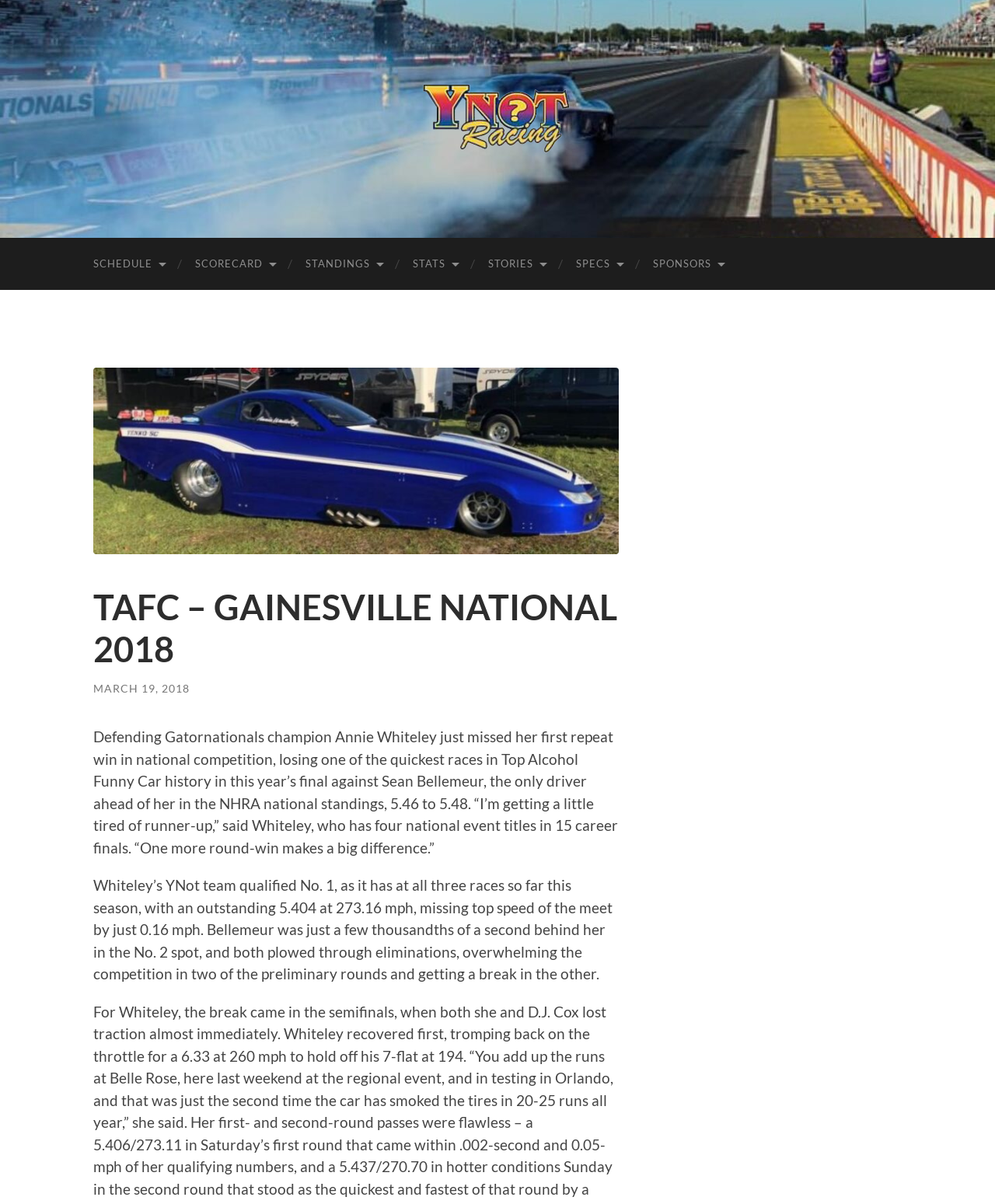Explain the webpage in detail, including its primary components.

The webpage is about TAFC – GAINESVILLE NATIONAL 2018 – YNot Racing. At the top, there is a link to YNot Racing, accompanied by an image, positioned near the top left corner of the page. 

Below the YNot Racing link, there are six links in a row, starting from the left: SCHEDULE, SCORECARD, STANDINGS, STATS, STORIES, and SPECS. These links are positioned near the top of the page.

Further down, there is a section dedicated to SPONSORS, which includes a figure and a heading that reads "TAFC – GAINESVILLE NATIONAL 2018". Below the heading, there is a link to "MARCH 19, 2018". 

The main content of the page is a news article, which is divided into two paragraphs. The first paragraph describes Annie Whiteley's performance in the Top Alcohol Funny Car competition, where she lost to Sean Bellemeur. The second paragraph provides more details about Whiteley's YNot team, including their qualifying performance and their progress through eliminations.